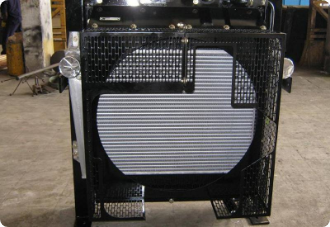Offer an in-depth caption that covers the entire scene depicted in the image.

The image showcases an "Aluminium Brazed Radiator," a crucial component designed for efficient thermal management in diesel engine cooling systems. This particular radiator features a robust construction with a visible grid pattern indicative of its high-performance design. The assembly is built to provide excellent cooling efficiency and is maintenance-free, making it suitable for various applications, including small to large diesel generating sets, ranging from 35 KVA to 3000 KVA ratings. The aesthetic design, coupled with its engineering excellence, highlights the product's capability to meet stringent operational demands in diverse industrial settings.